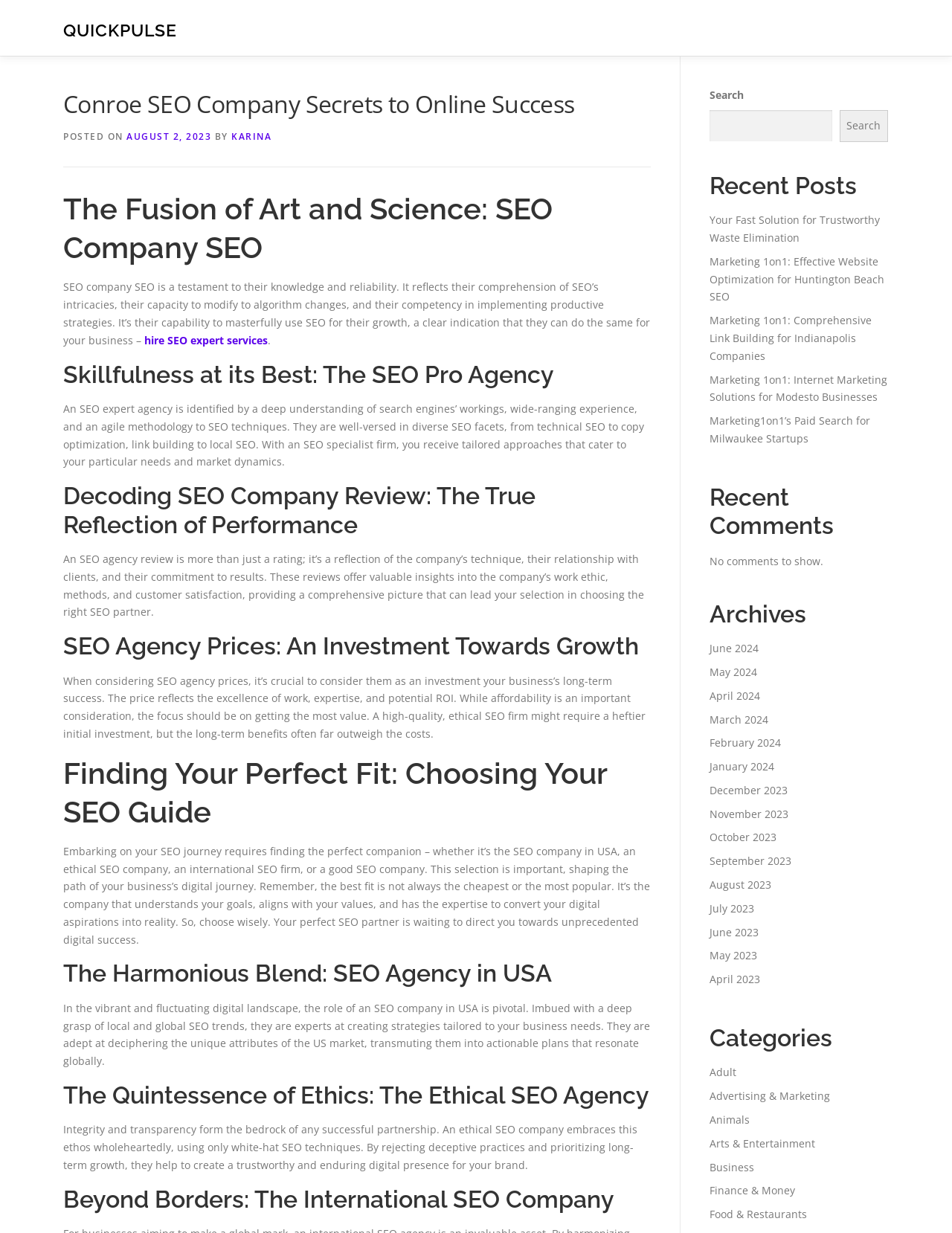What is the company name mentioned in the top left corner?
Using the image as a reference, answer with just one word or a short phrase.

QUICKPULSE